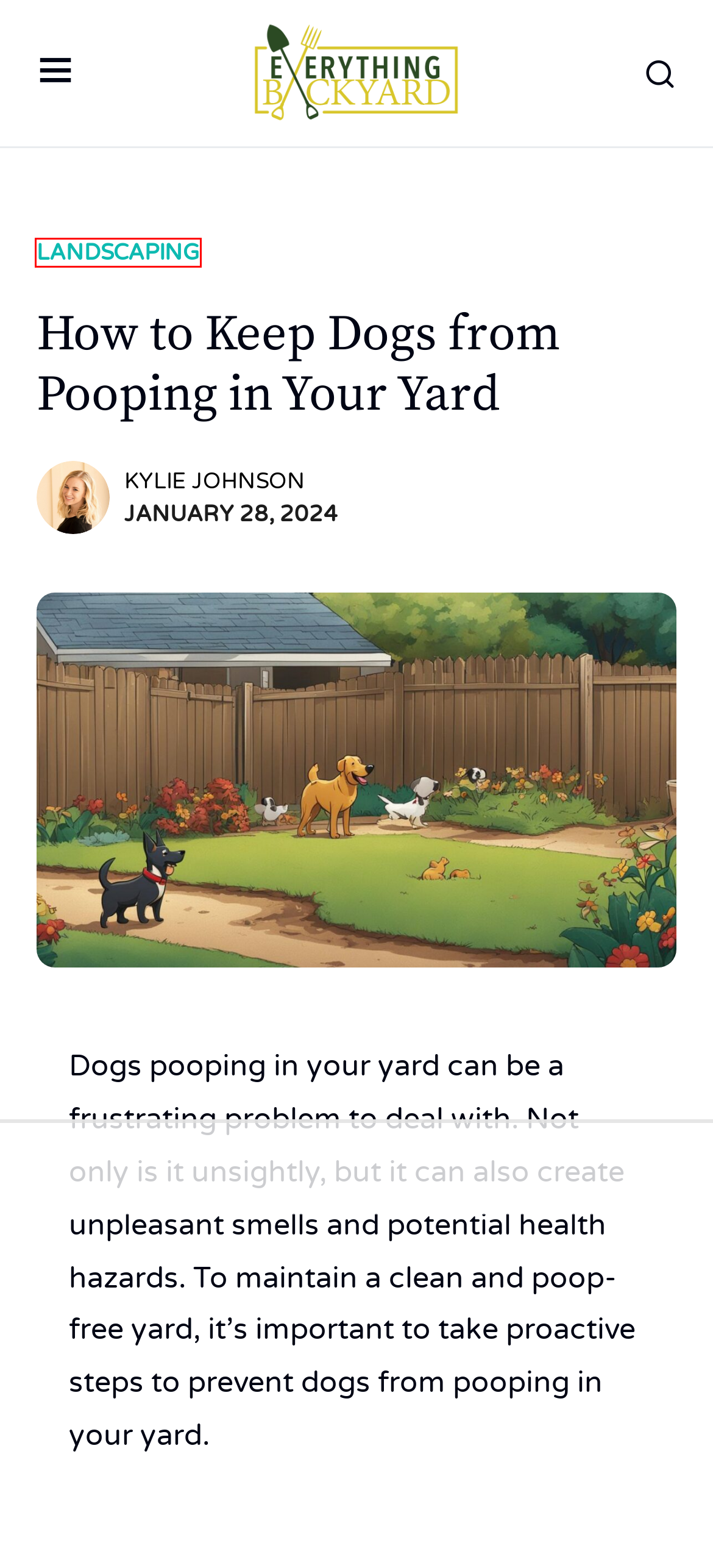Assess the screenshot of a webpage with a red bounding box and determine which webpage description most accurately matches the new page after clicking the element within the red box. Here are the options:
A. Kylie Johnson, Author at Everything Backyard
B. Everything Backyard - Outdoor Guides To Make Your Backyard Great
C. 7 Incredible Dry Stack Stone Wall Landscaping Ideas
D. Gardening
E. About Us
F. Landscaping
G. Privacy Policy
H. Reviews

F